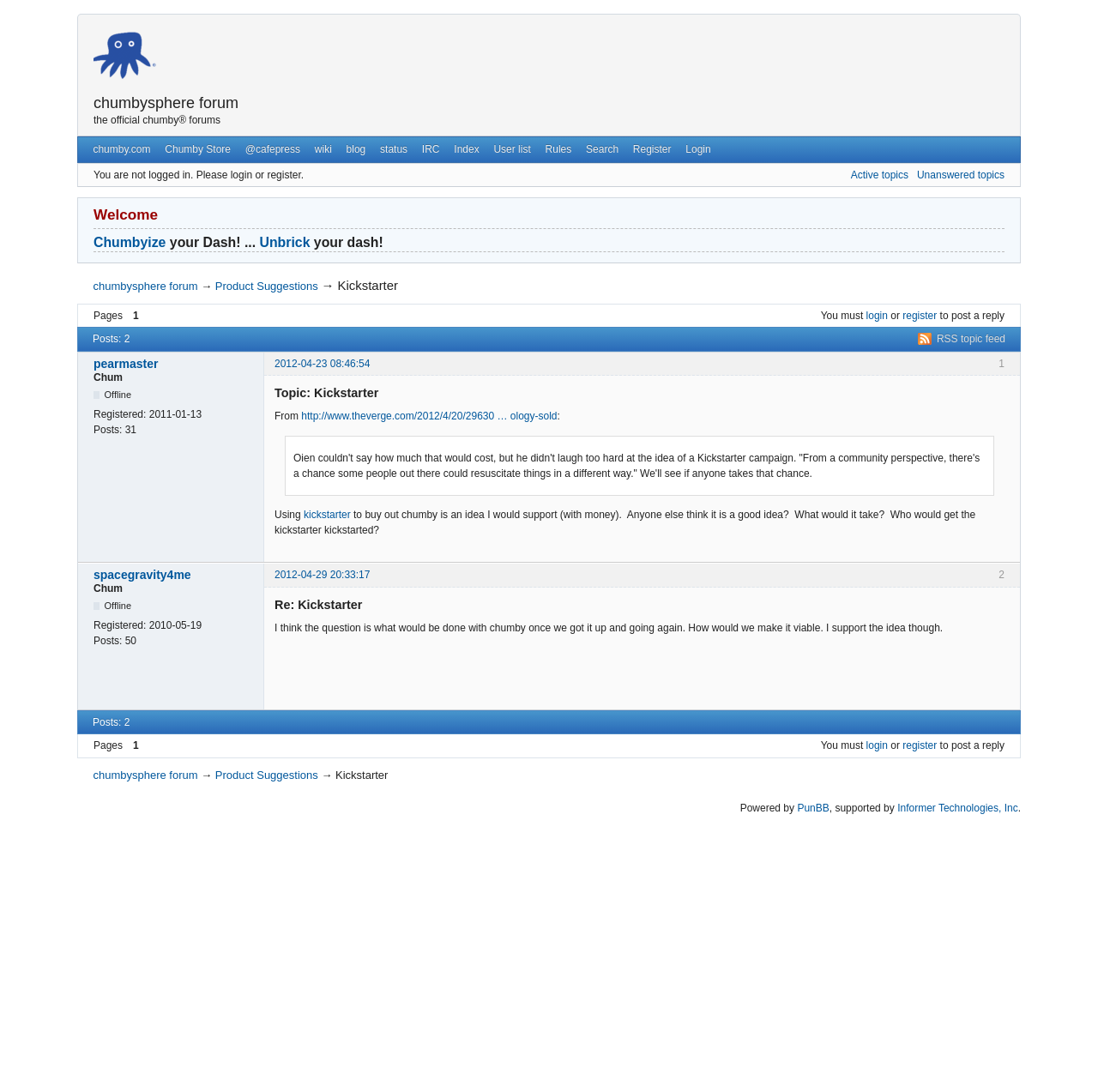Produce an extensive caption that describes everything on the webpage.

The webpage is a forum discussion page titled "Kickstarter (Page 1) — Product Suggestions — chumbysphere forum". At the top of the page, there is an image and a link to "chumbysphere forum" followed by a brief description of the official chumby forums. Below this, there are several links to other pages, including "chumby.com", "Chumby Store", "@cafepress", "wiki", "blog", "status", "IRC", "Index", "User list", "Rules", "Search", "Register", and "Login".

In the middle of the page, there is a heading that says "Welcome" and another heading that says "Chumbyize your Dash!... Unbrick your dash!" with links to "Chumbyize" and "Unbrick". Below this, there is a link to "Product Suggestions" and a heading that says "Kickstarter". 

The main content of the page is a discussion forum with two posts. The first post is from "pearmaster" and discusses the idea of using Kickstarter to buy out chumby. The post includes a quote from an article and asks for others' opinions on the idea. The second post is from "spacegravity4me" and responds to the first post, asking what would be done with chumby once it's up and running again.

Throughout the page, there are several links to other pages, including "RSS topic feed", and a navigation menu at the bottom with links to "Pages", "login", "register", and "post a reply". The page also displays information about the users who made the posts, including their usernames, registration dates, and post counts. At the very bottom of the page, there is a copyright notice and a link to "PunBB", the software that powers the forum.